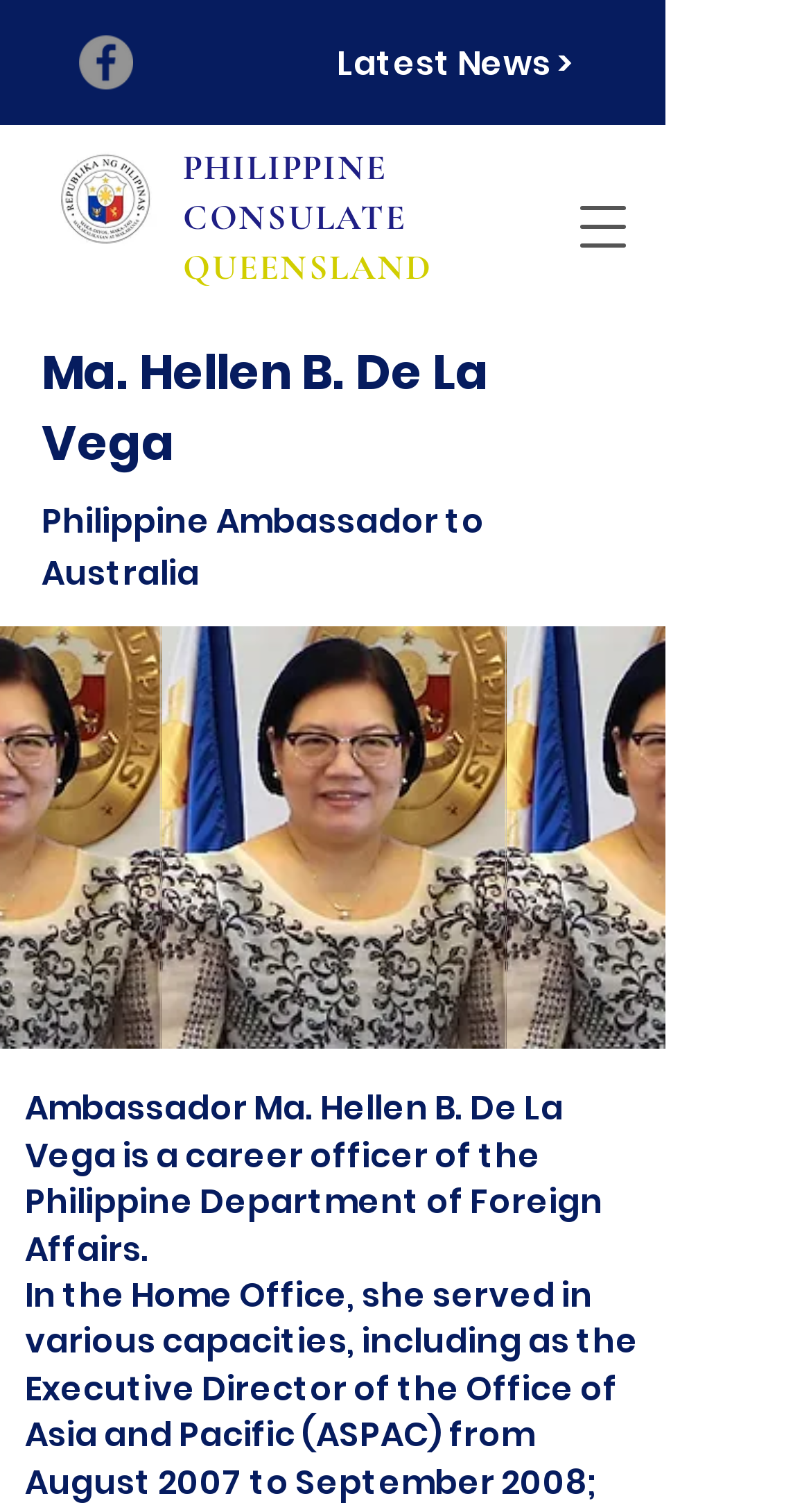Identify and extract the main heading from the webpage.

Ma. Hellen B. De La Vega